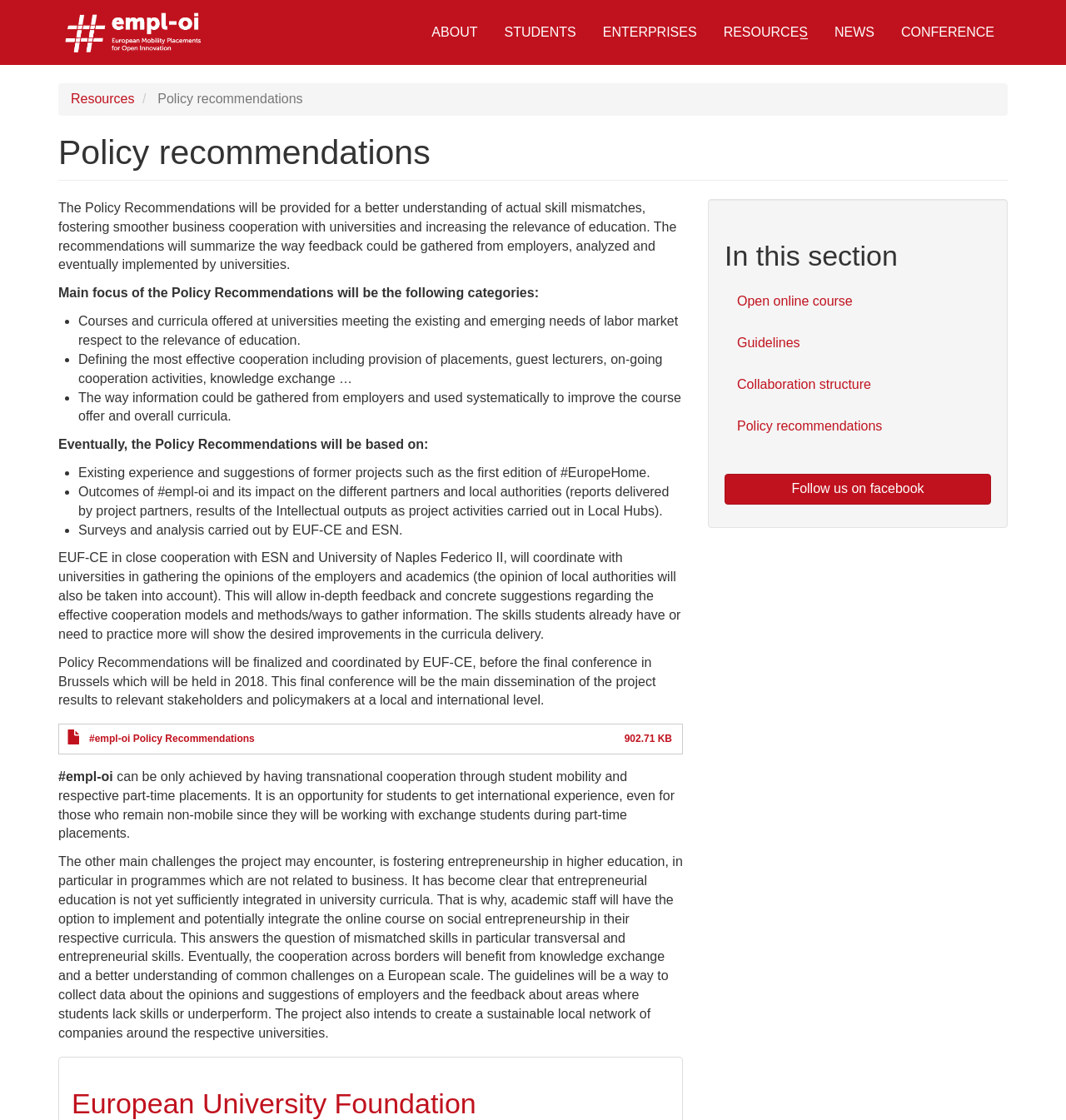Please find the bounding box for the UI element described by: "Follow us on facebook".

[0.68, 0.423, 0.93, 0.451]